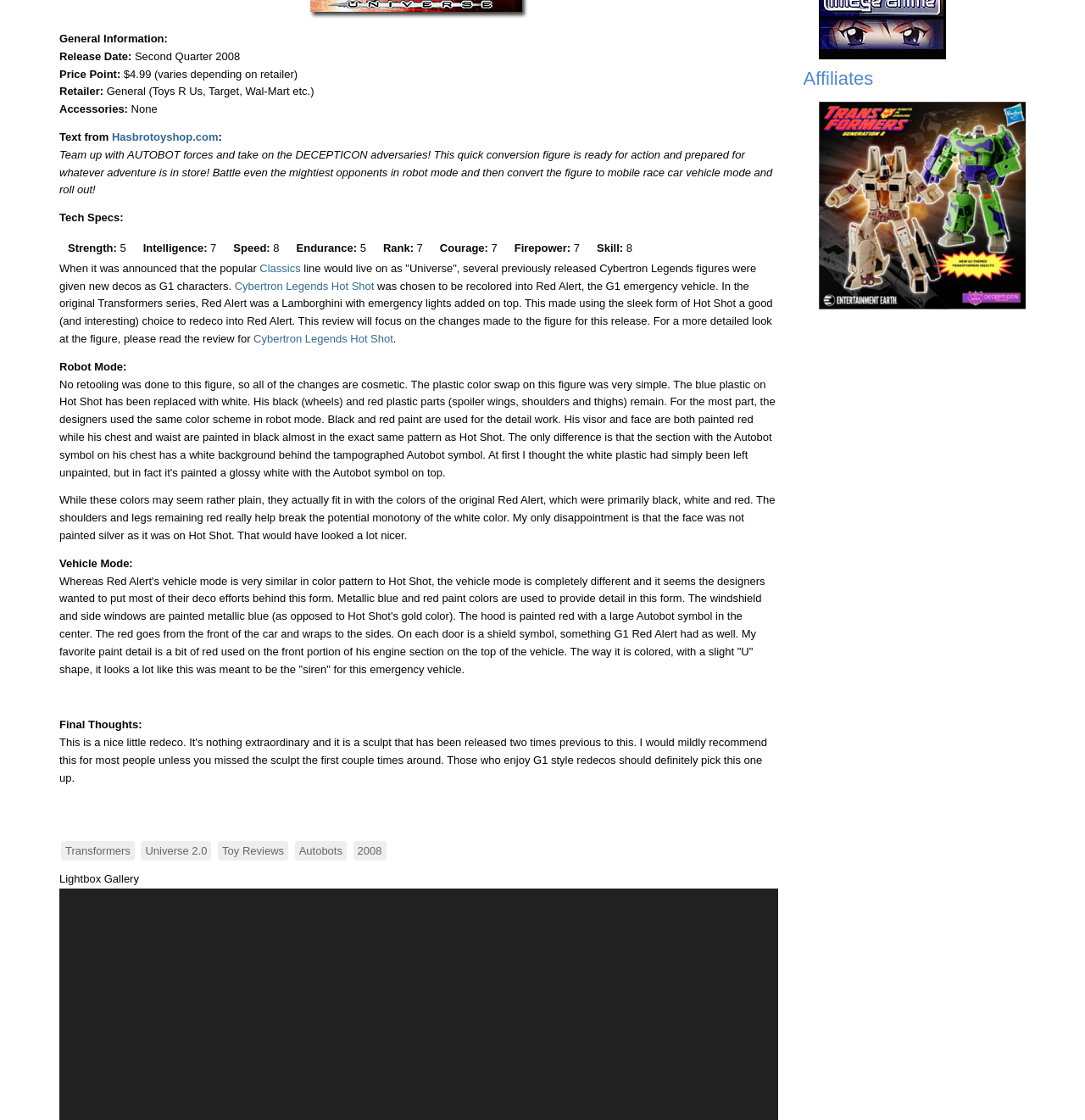Locate the UI element that matches the description Cybertron Legends Hot Shot in the webpage screenshot. Return the bounding box coordinates in the format (top-left x, top-left y, bottom-right x, bottom-right y), with values ranging from 0 to 1.

[0.234, 0.297, 0.362, 0.308]